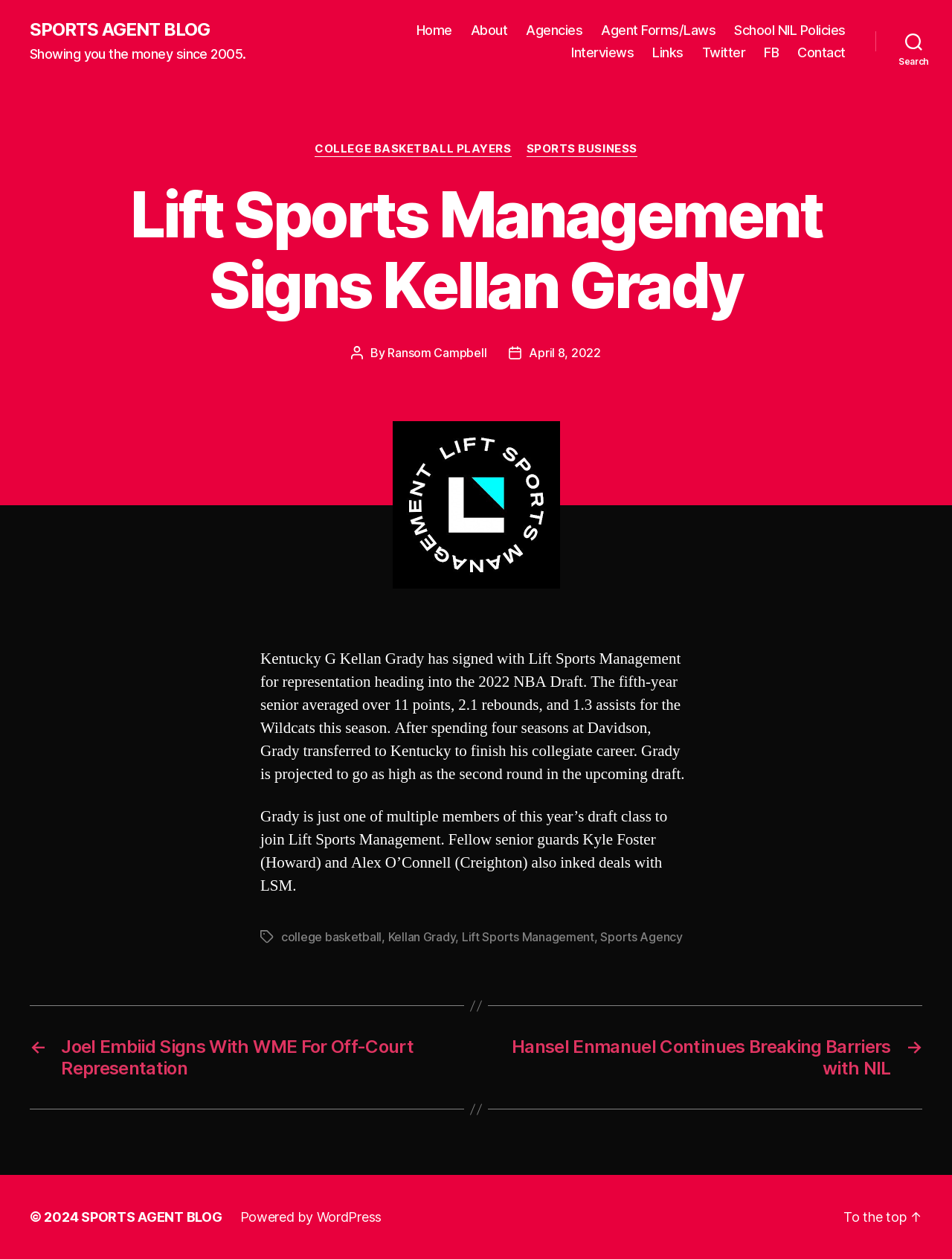Generate a detailed explanation of the webpage's features and information.

The webpage is about Lift Sports Management signing Kentucky G Kellan Grady for representation in the 2022 NBA Draft. At the top, there is a navigation bar with links to "Home", "About", "Agencies", and other sections. Below the navigation bar, there is a header section with the title "Lift Sports Management Signs Kellan Grady" and a subheading with the author's name and post date.

The main content of the webpage is an article about Kellan Grady signing with Lift Sports Management. The article is divided into paragraphs, with the first paragraph describing Grady's achievements and his decision to sign with Lift Sports Management. The second paragraph mentions that Grady is one of multiple members of this year's draft class to join Lift Sports Management.

Below the article, there are tags related to the content, including "college basketball", "Kellan Grady", "Lift Sports Management", and "Sports Agency". There is also a section with links to other posts, including "Joel Embiid Signs With WME For Off-Court Representation" and "Hansel Enmanuel Continues Breaking Barriers with NIL".

At the bottom of the webpage, there is a footer section with copyright information, a link to the "SPORTS AGENT BLOG", and a link to "Powered by WordPress". There is also a "To the top" link that allows users to quickly navigate back to the top of the webpage.